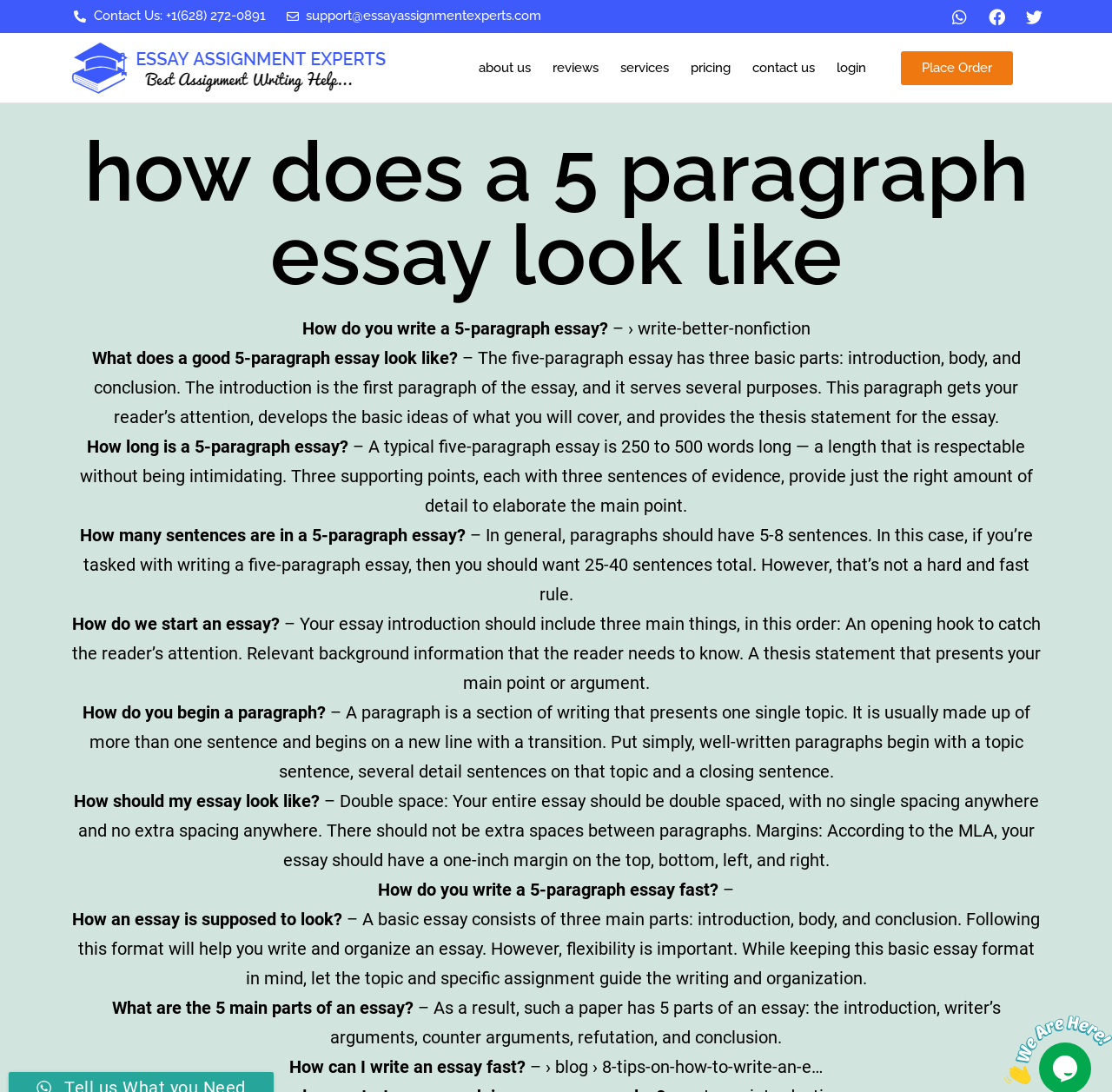Given the content of the image, can you provide a detailed answer to the question?
What is the phone number to contact the experts?

The phone number can be found at the top of the webpage, in the 'Contact Us' section, which is a static text element with the OCR text '+1(628) 272-0891'.